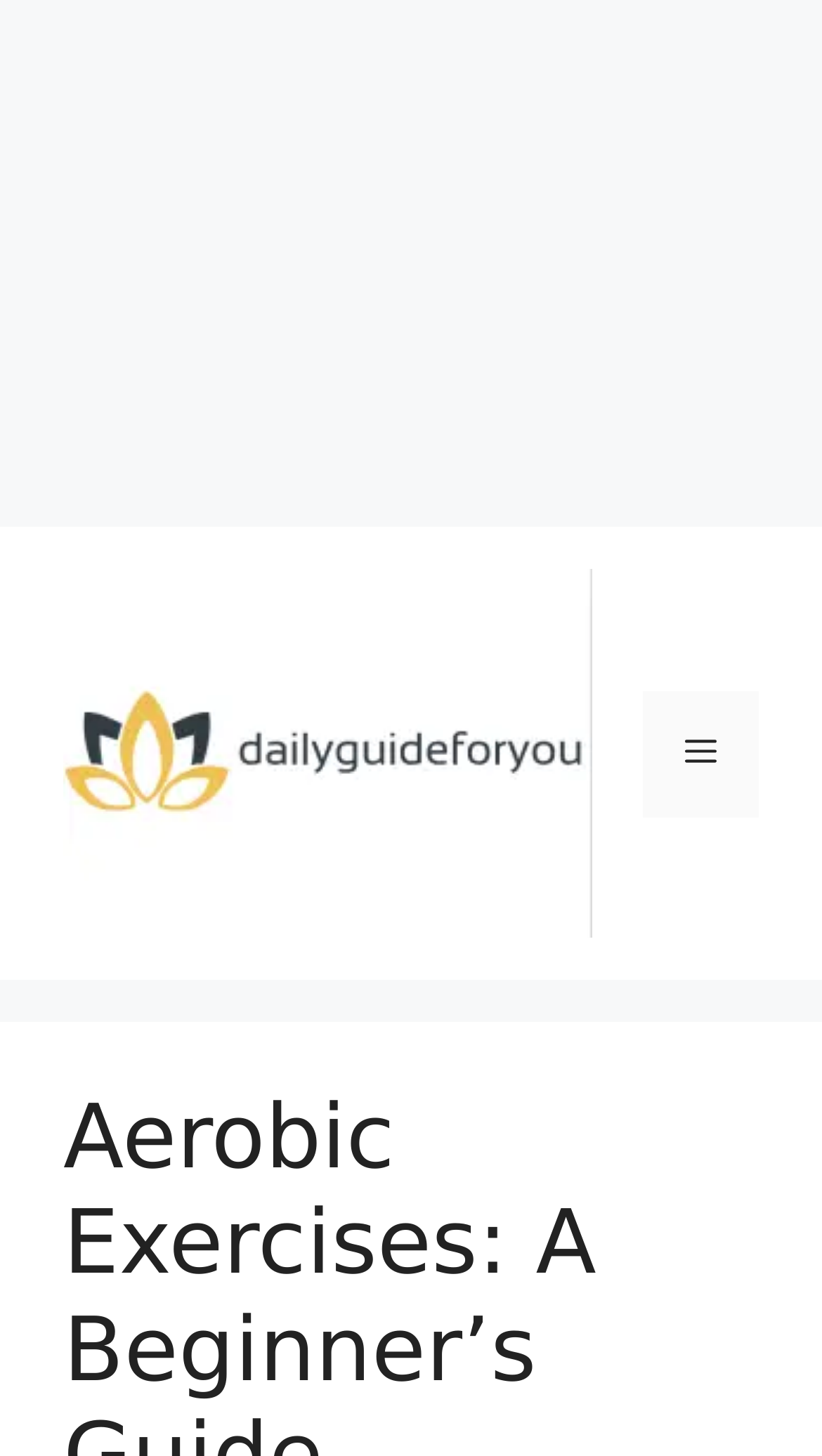Provide the text content of the webpage's main heading.

Aerobic Exercises: A Beginner’s Guide